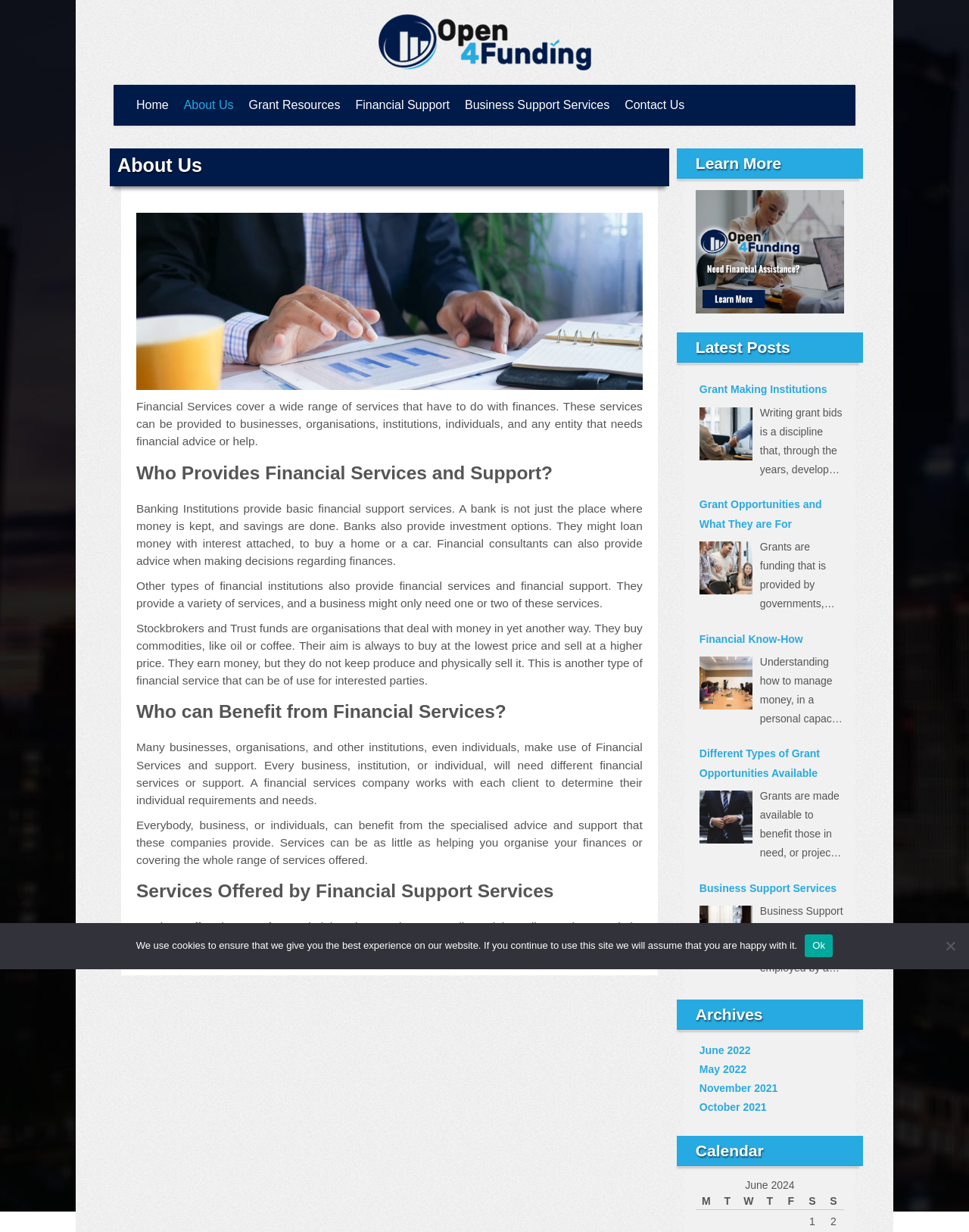Could you indicate the bounding box coordinates of the region to click in order to complete this instruction: "Learn more about Financial Support".

[0.718, 0.154, 0.871, 0.255]